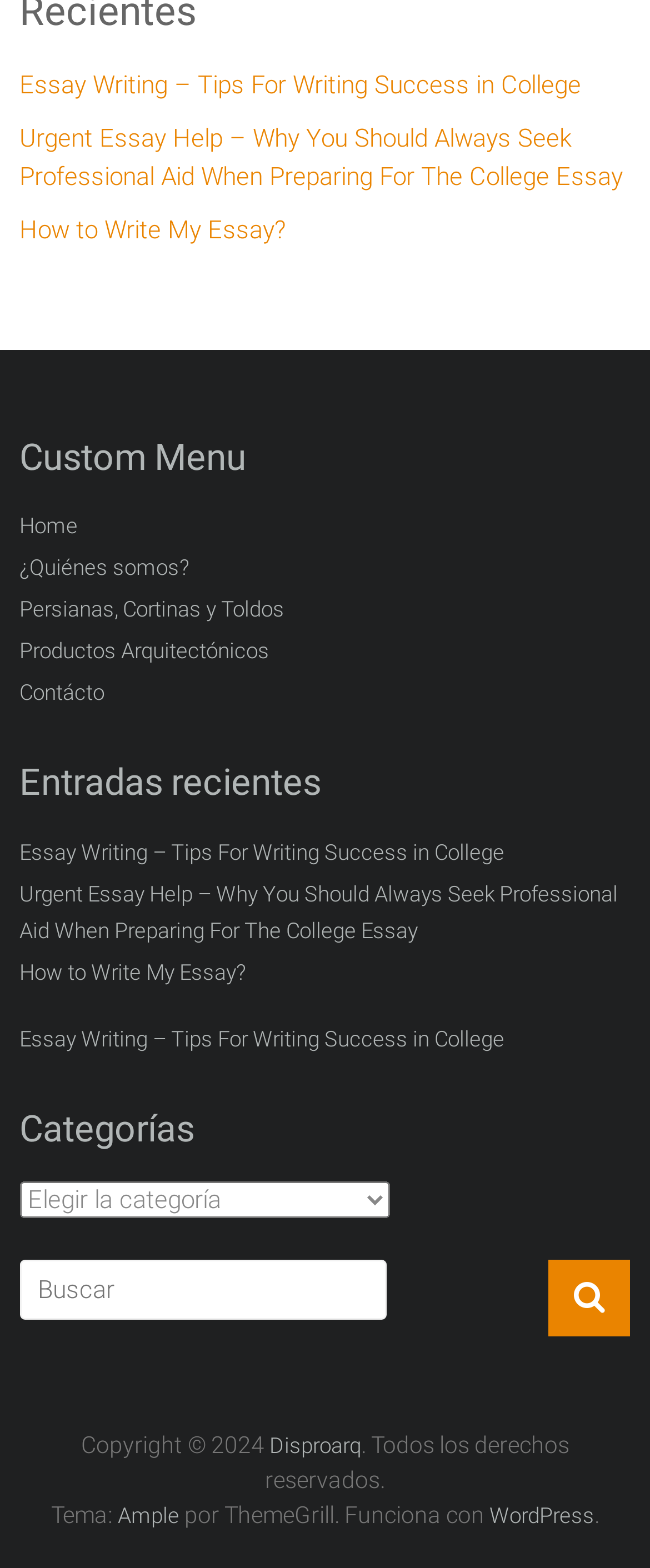Find the bounding box coordinates of the area that needs to be clicked in order to achieve the following instruction: "Click on 'Home'". The coordinates should be specified as four float numbers between 0 and 1, i.e., [left, top, right, bottom].

[0.03, 0.325, 0.12, 0.351]